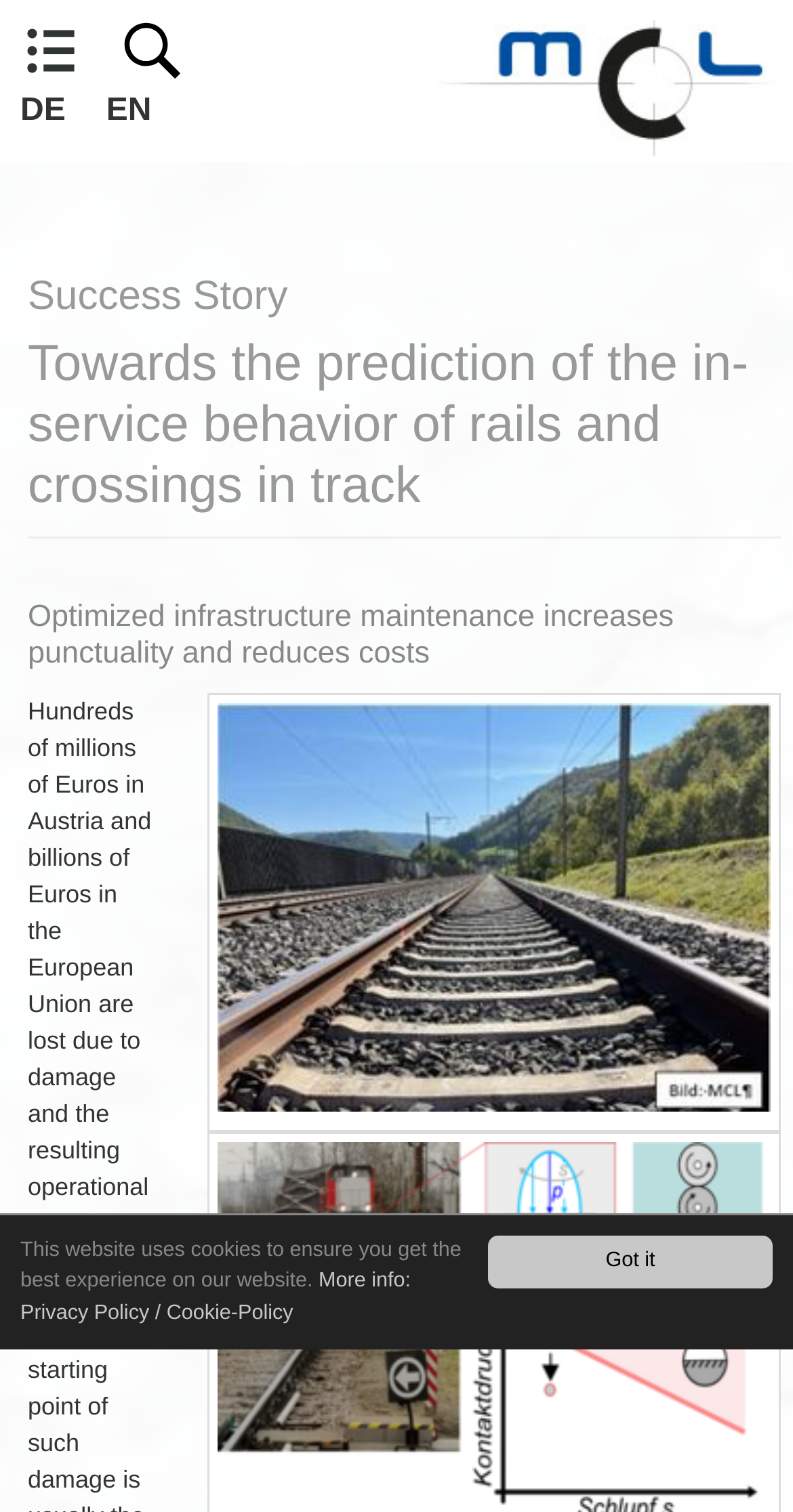What is the topic of the success story?
Carefully analyze the image and provide a detailed answer to the question.

The success story is about the prediction of in-service behavior of rails and crossings in track, which is related to rail maintenance and infrastructure.